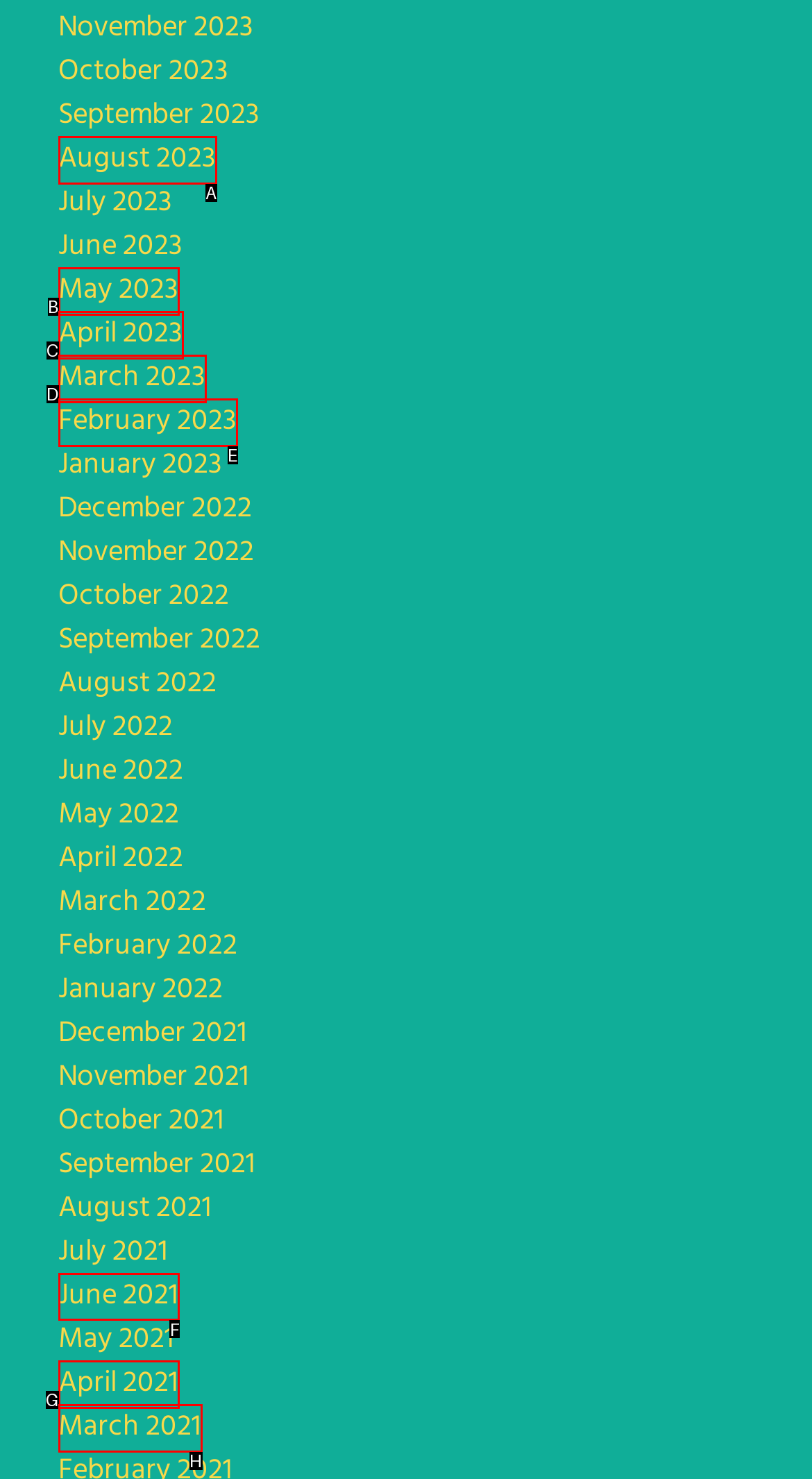Choose the letter of the option you need to click to View June 2021. Answer with the letter only.

F